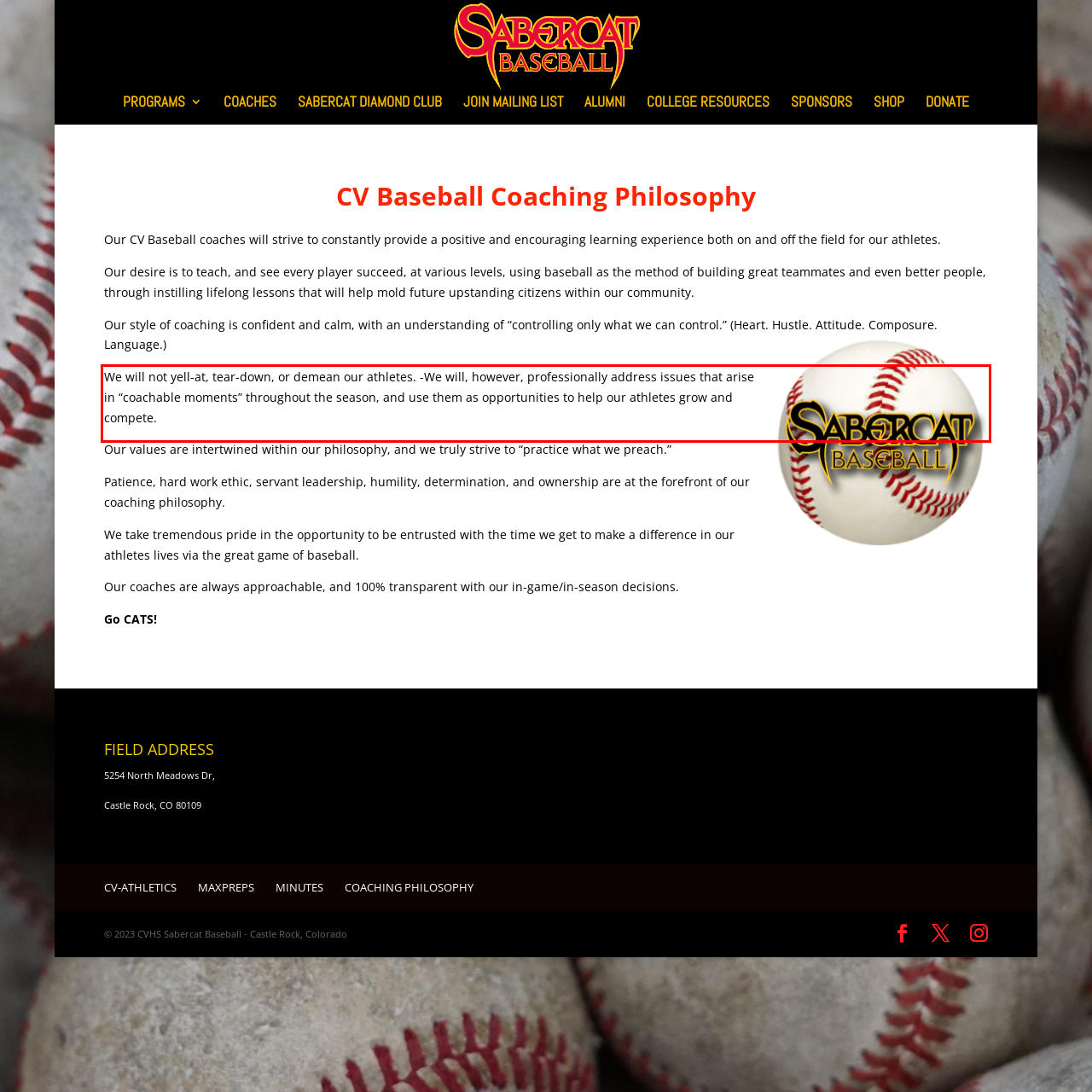From the provided screenshot, extract the text content that is enclosed within the red bounding box.

We will not yell-at, tear-down, or demean our athletes. -We will, however, professionally address issues that arise in “coachable moments” throughout the season, and use them as opportunities to help our athletes grow and compete.